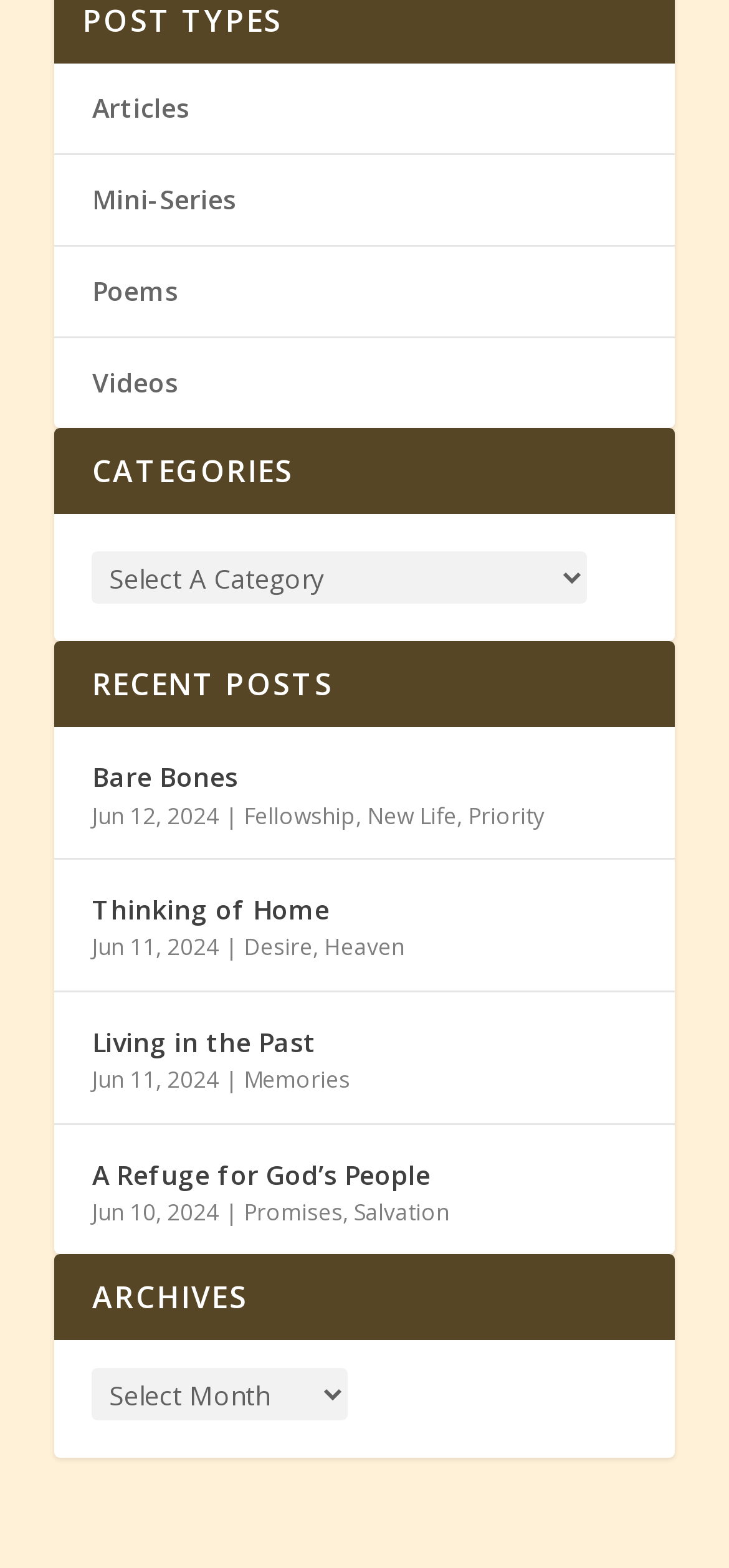Kindly determine the bounding box coordinates of the area that needs to be clicked to fulfill this instruction: "Read the post 'Bare Bones'".

[0.126, 0.482, 0.326, 0.511]